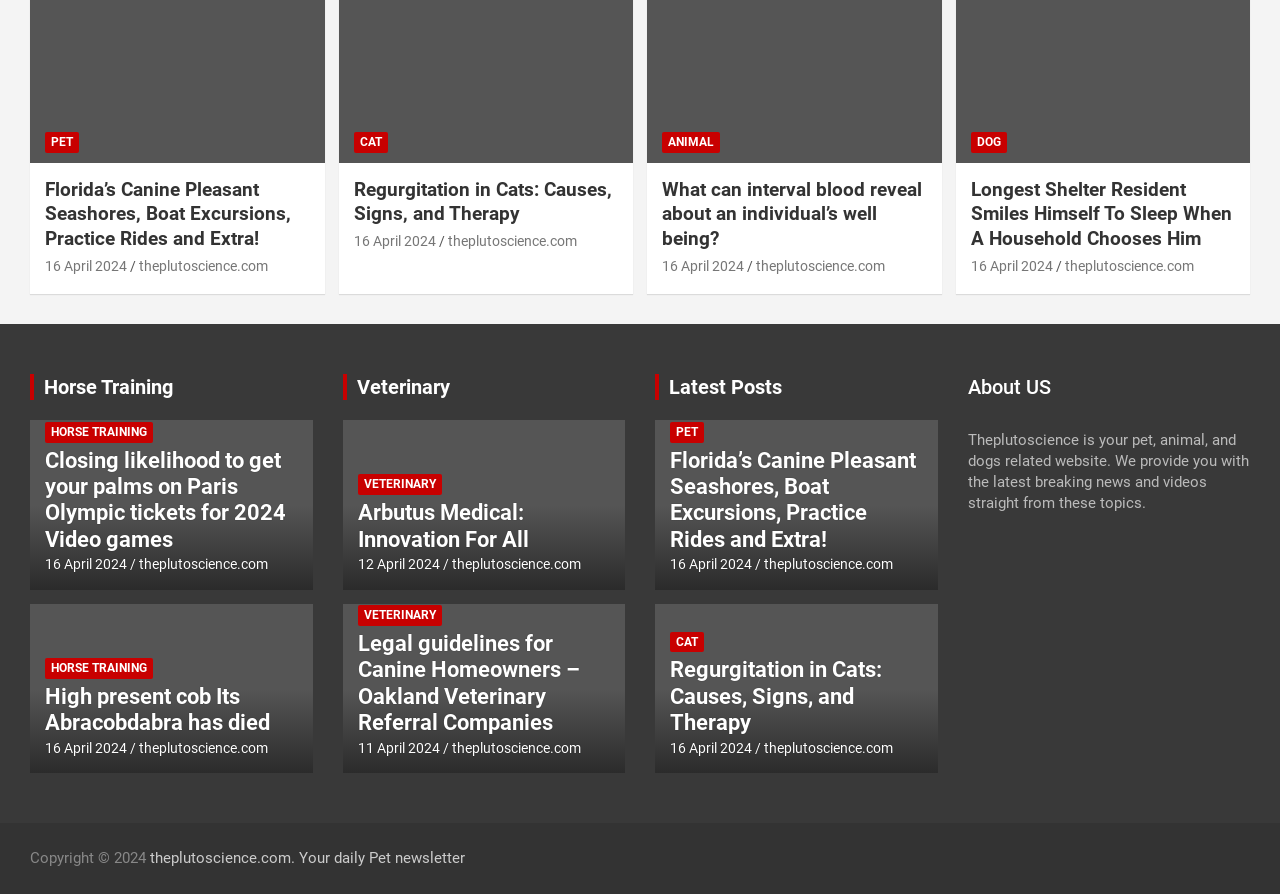Provide a short, one-word or phrase answer to the question below:
How many horse-related links are on the webpage?

2